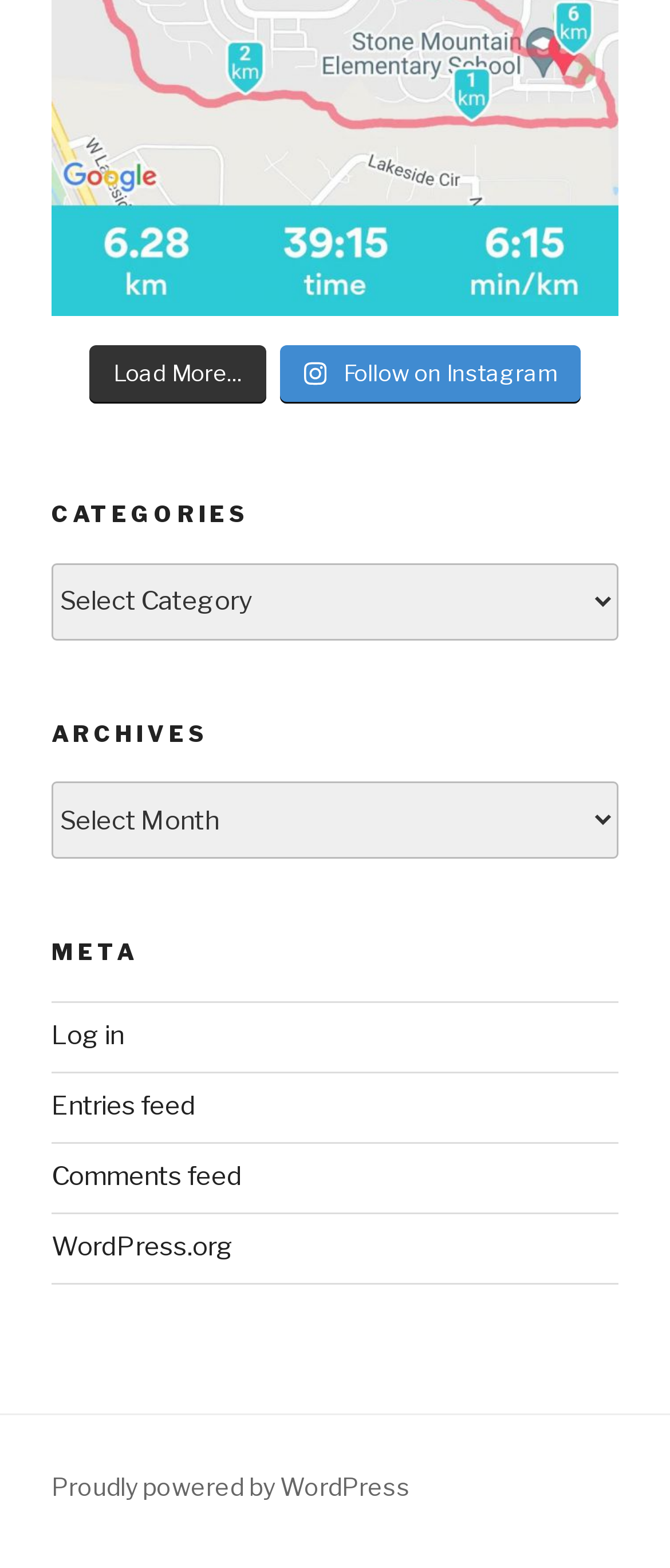Please locate the bounding box coordinates for the element that should be clicked to achieve the following instruction: "Load more content". Ensure the coordinates are given as four float numbers between 0 and 1, i.e., [left, top, right, bottom].

[0.133, 0.221, 0.397, 0.257]